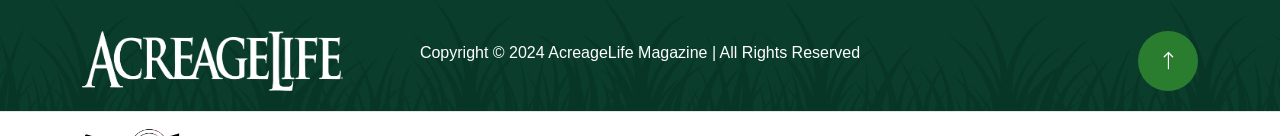What year is the copyright notice for?
Based on the image, give a concise answer in the form of a single word or short phrase.

2024